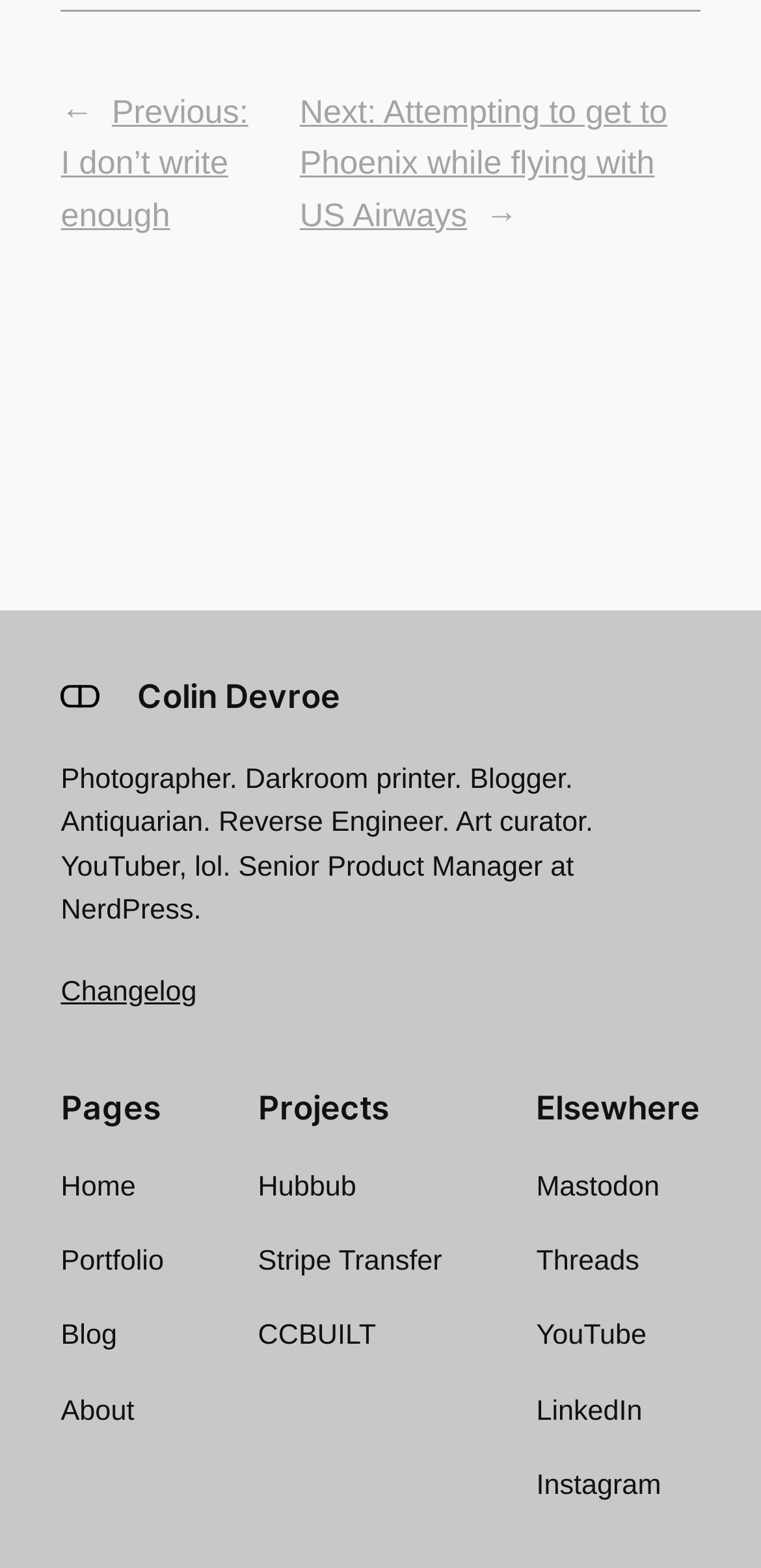Please locate the bounding box coordinates of the element that should be clicked to complete the given instruction: "read about the blogger".

[0.08, 0.488, 0.779, 0.591]